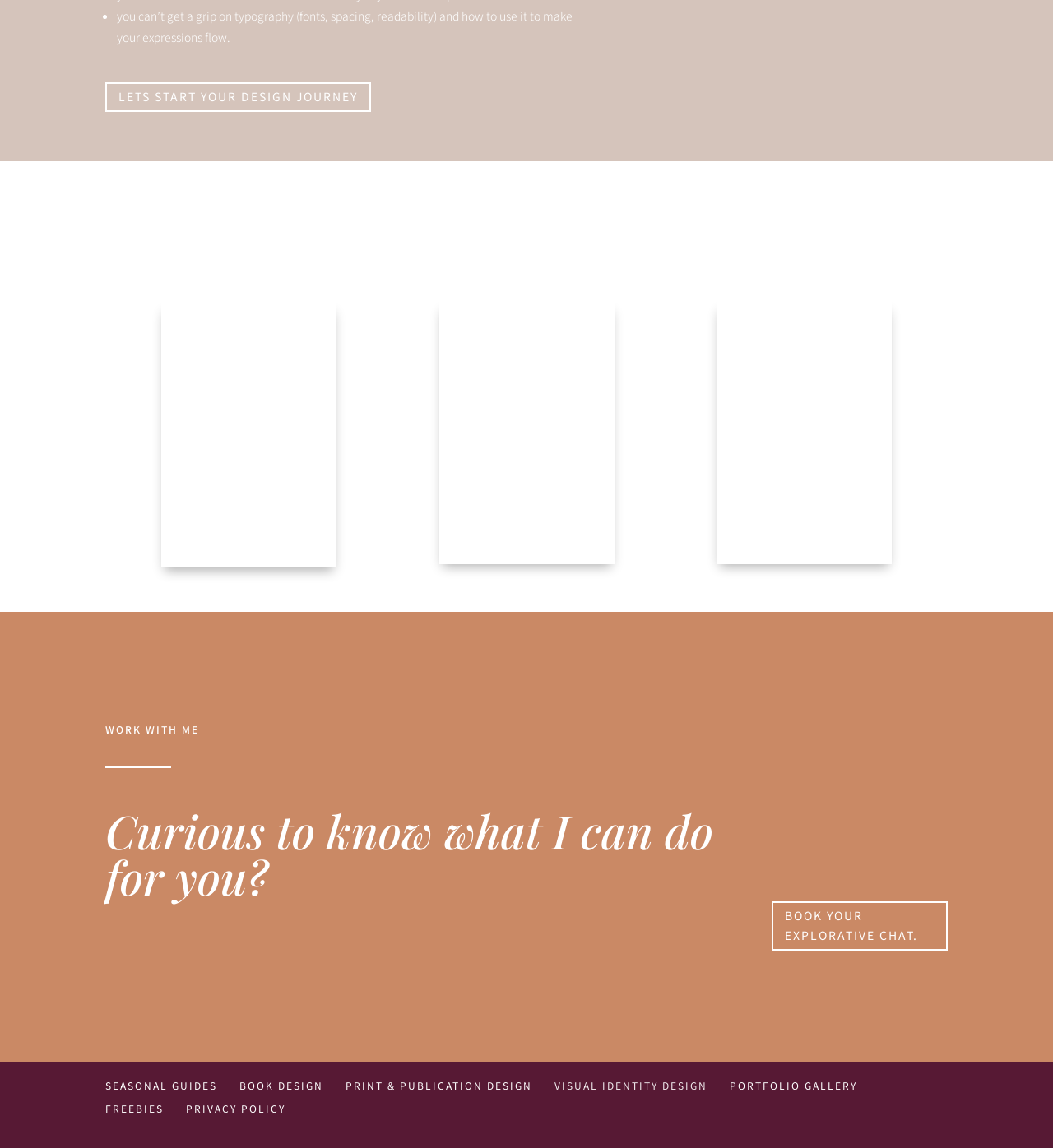Please find the bounding box coordinates in the format (top-left x, top-left y, bottom-right x, bottom-right y) for the given element description. Ensure the coordinates are floating point numbers between 0 and 1. Description: Portfolio Gallery

[0.693, 0.939, 0.814, 0.952]